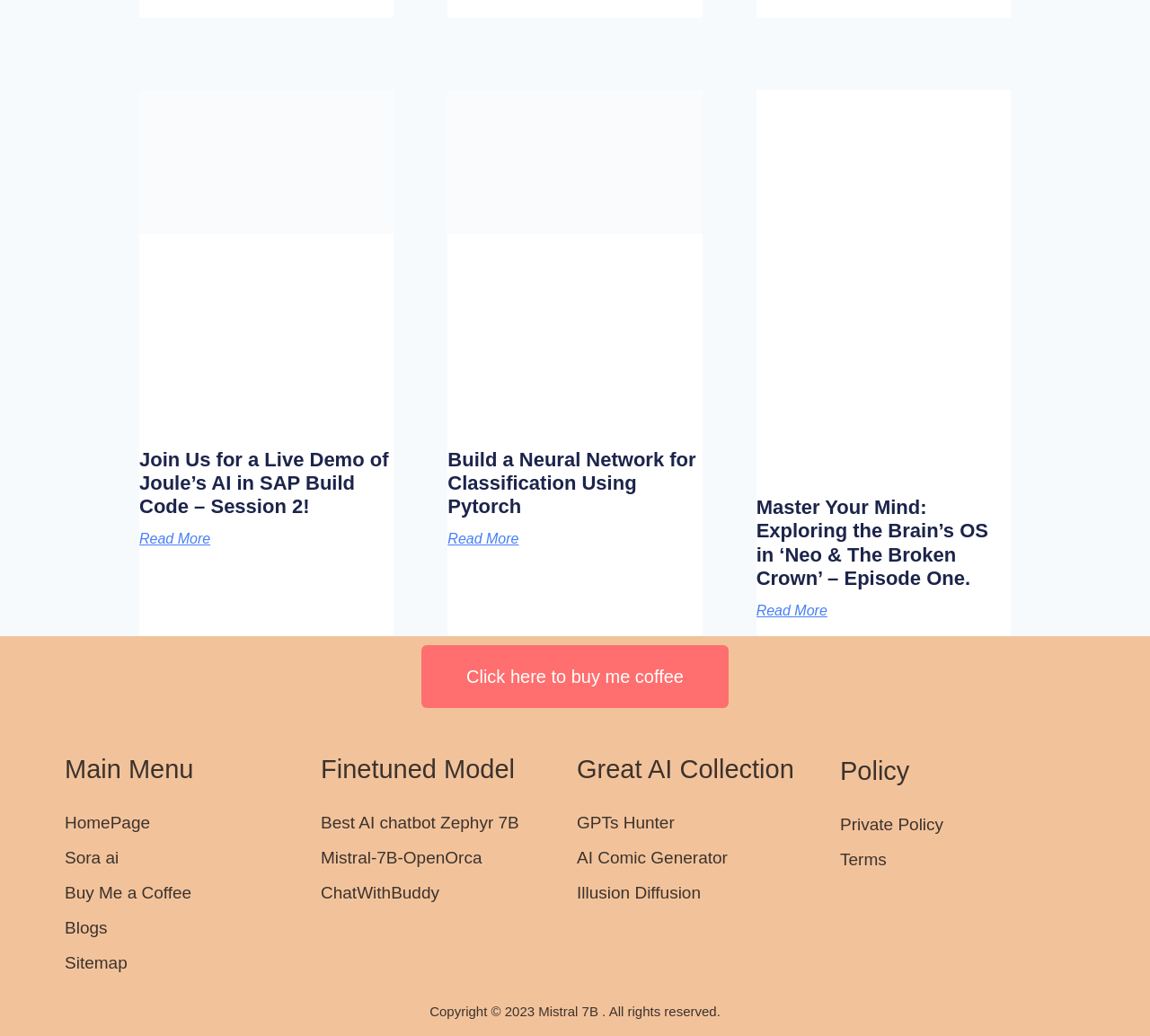Please give the bounding box coordinates of the area that should be clicked to fulfill the following instruction: "Click on Build a Neural Network for Classification Using Pytorch". The coordinates should be in the format of four float numbers from 0 to 1, i.e., [left, top, right, bottom].

[0.389, 0.432, 0.605, 0.5]